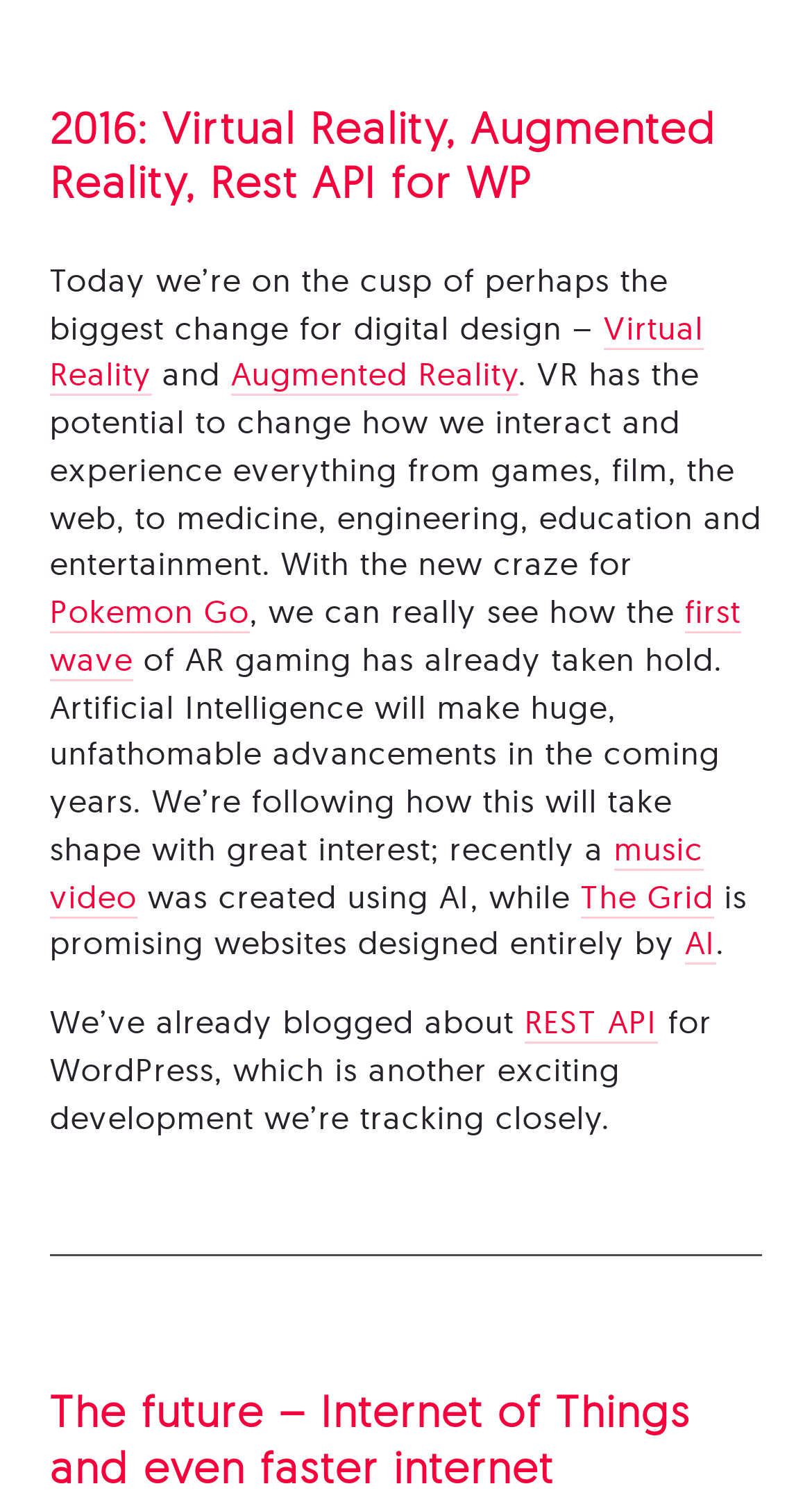Provide the bounding box coordinates of the UI element that matches the description: "AI".

[0.844, 0.619, 0.882, 0.646]